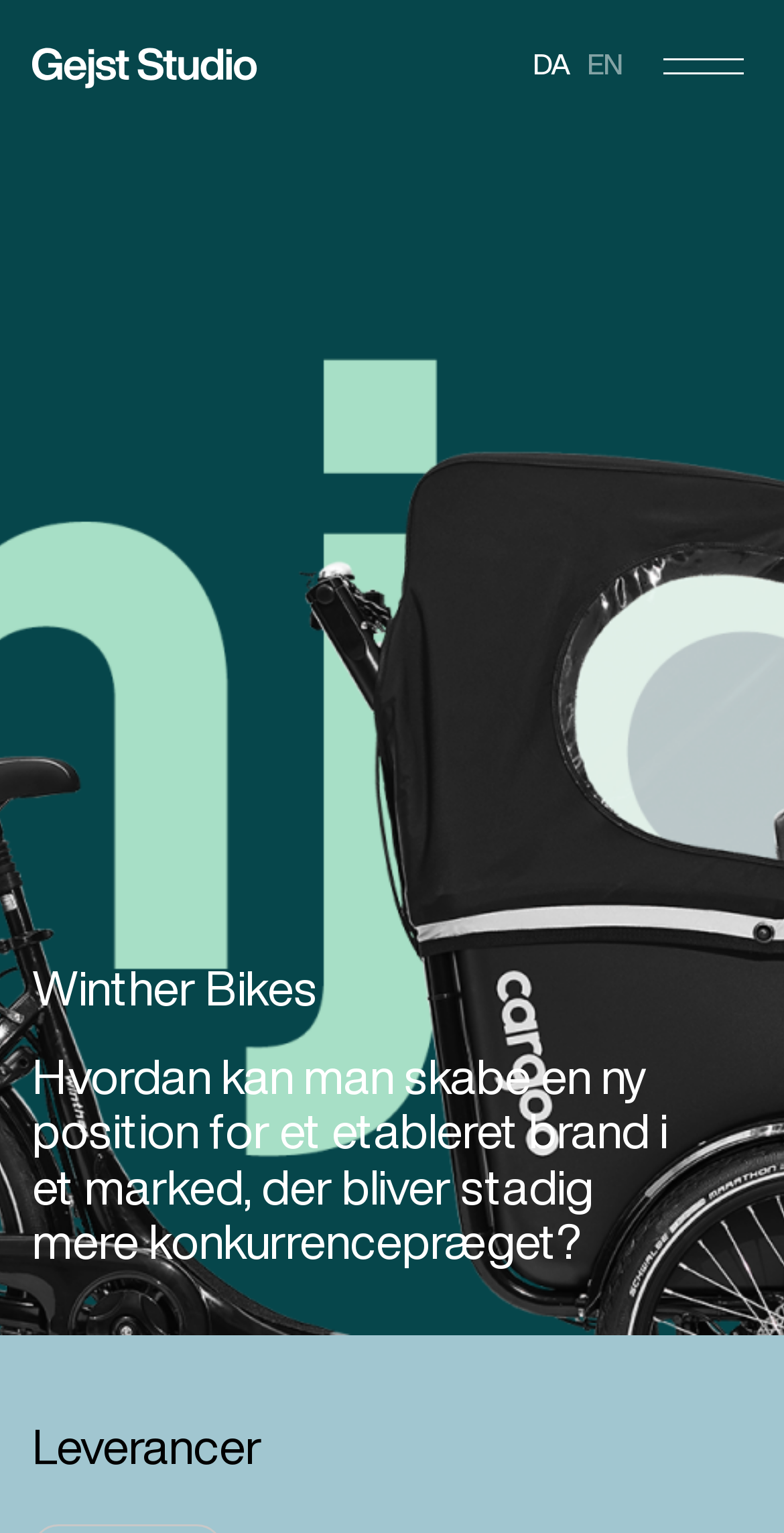Reply to the question with a brief word or phrase: What is the company name?

Winther Bikes